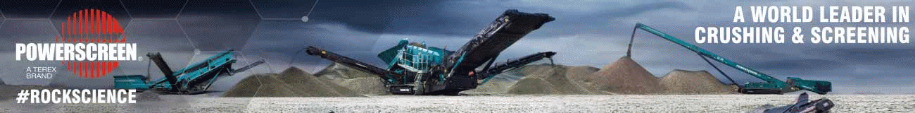Respond to the following query with just one word or a short phrase: 
What is the industry Powerscreen specializes in?

Crushing and screening